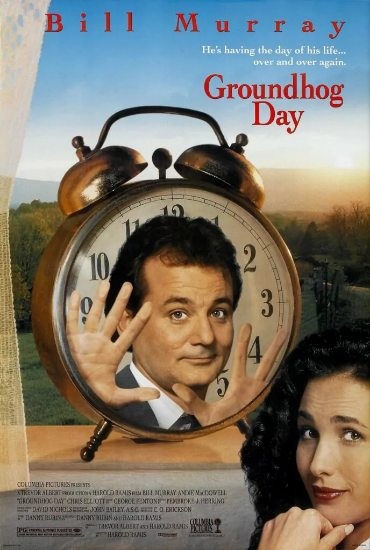Provide a thorough description of what you see in the image.

The image is a movie poster for the classic film "Groundhog Day," featuring Bill Murray prominently in the foreground. He looks animated and slightly bewildered, with two hands reaching out toward the viewer. In the background, the iconic scene of a large, old-fashioned alarm clock encasing his face adds a whimsical touch, emphasizing the film's theme of time loop and repetition. The tagline, "He's having the day of his life... over and over again," captures the comedic and surreal essence of the story. The film's title, "Groundhog Day," is boldly displayed at the bottom, showcasing its comedic premise and connection to the notorious holiday.